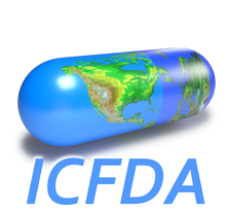Please give a succinct answer using a single word or phrase:
What does the acronym 'ICFDA' stand for?

International Coalition for Drug Awareness